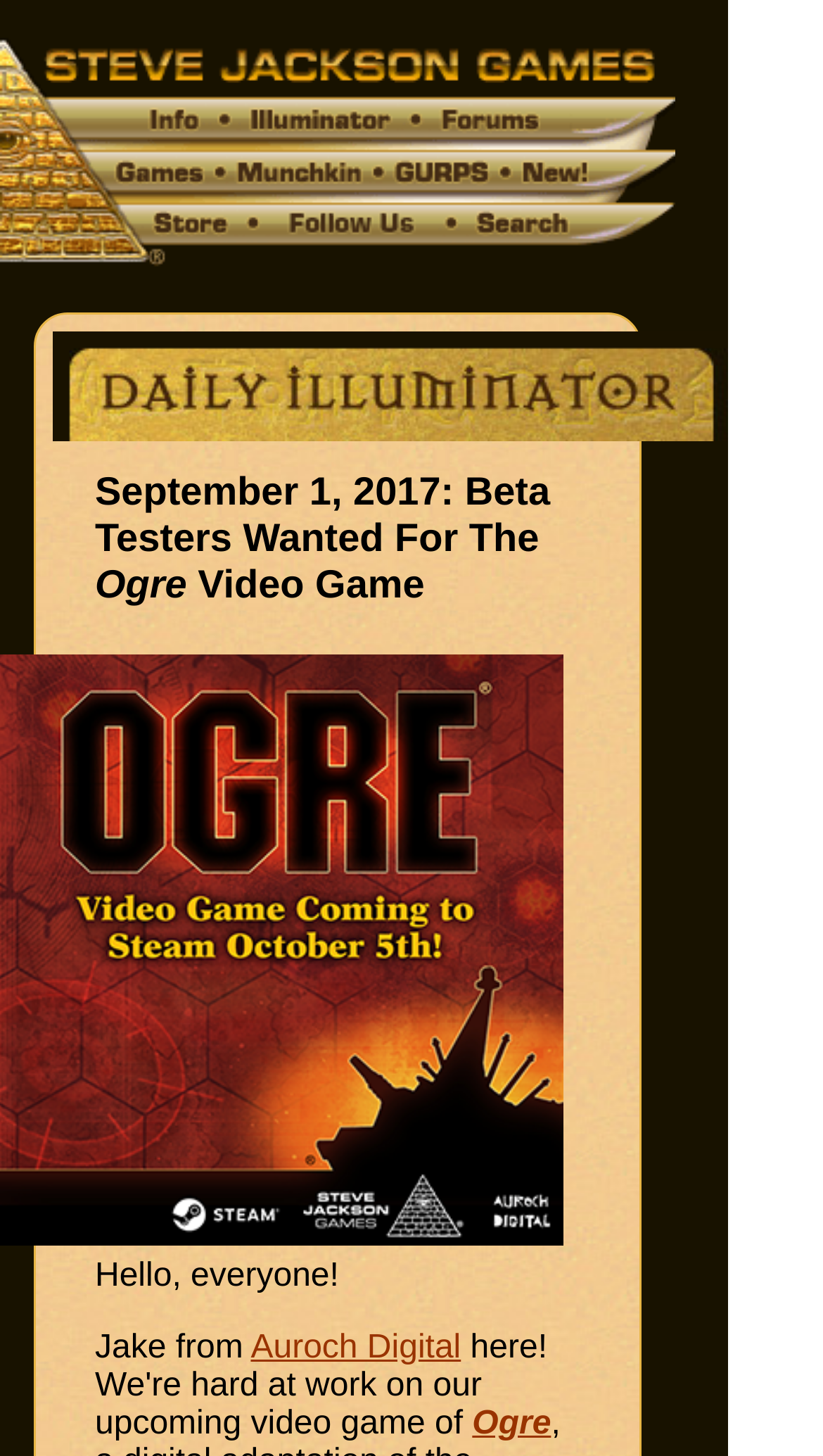Bounding box coordinates should be provided in the format (top-left x, top-left y, bottom-right x, bottom-right y) with all values between 0 and 1. Identify the bounding box for this UI element: Ogre

[0.574, 0.965, 0.67, 0.99]